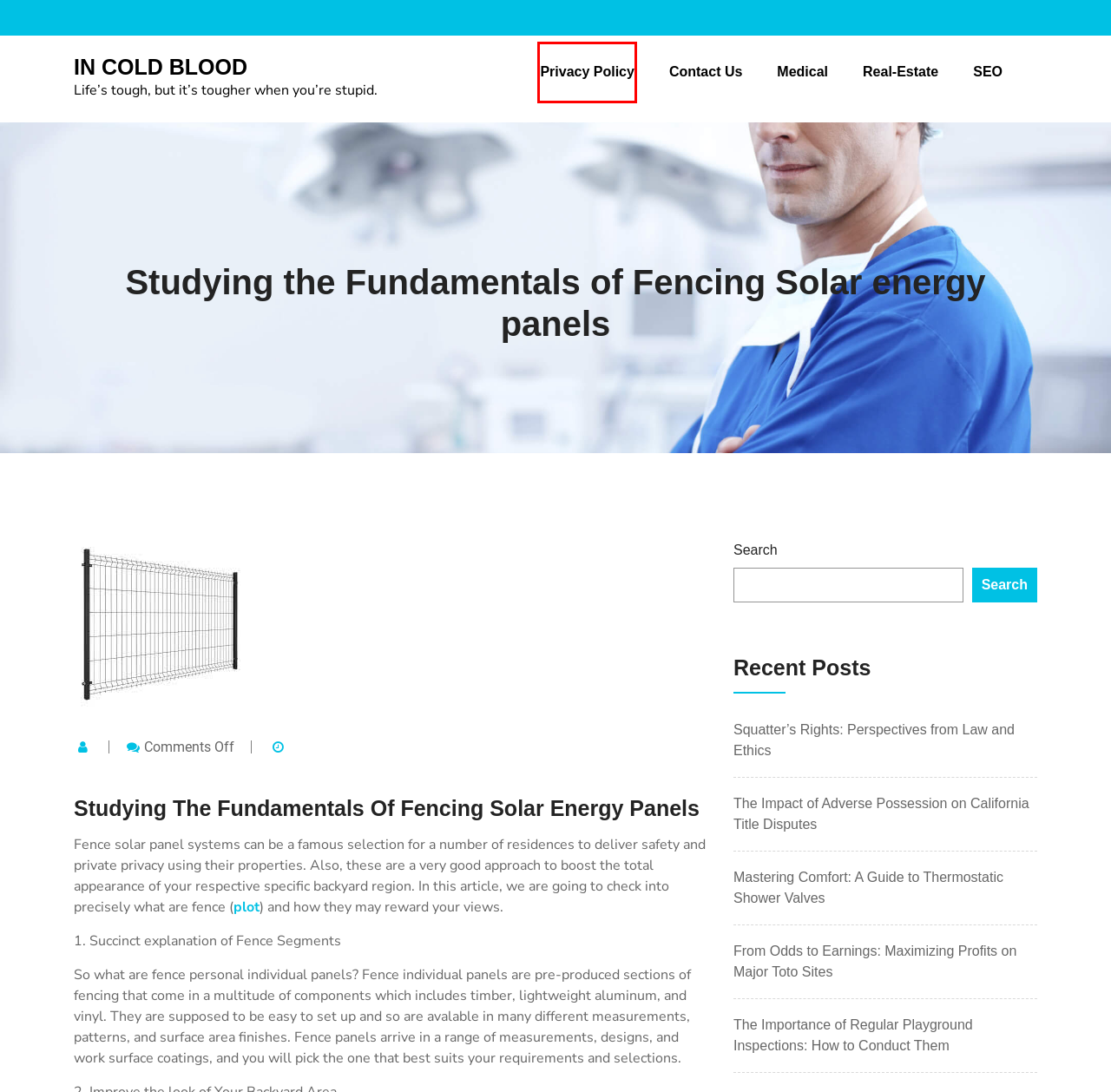Observe the screenshot of a webpage with a red bounding box around an element. Identify the webpage description that best fits the new page after the element inside the bounding box is clicked. The candidates are:
A. SEO – IN COLD BLOOD
B. Plotové panely, pletivá, stĺpiky, montážne doplnky | PlotyLemon.sk
C. IN COLD BLOOD – Life’s tough, but it’s tougher when you’re stupid.
D. The Importance of Regular Playground Inspections: How to Conduct Them – IN COLD BLOOD
E. Privacy Policy – IN COLD BLOOD
F. The Impact of Adverse Possession on California Title Disputes – IN COLD BLOOD
G. Medical – IN COLD BLOOD
H. Squatter’s Rights: Perspectives from Law and Ethics – IN COLD BLOOD

E